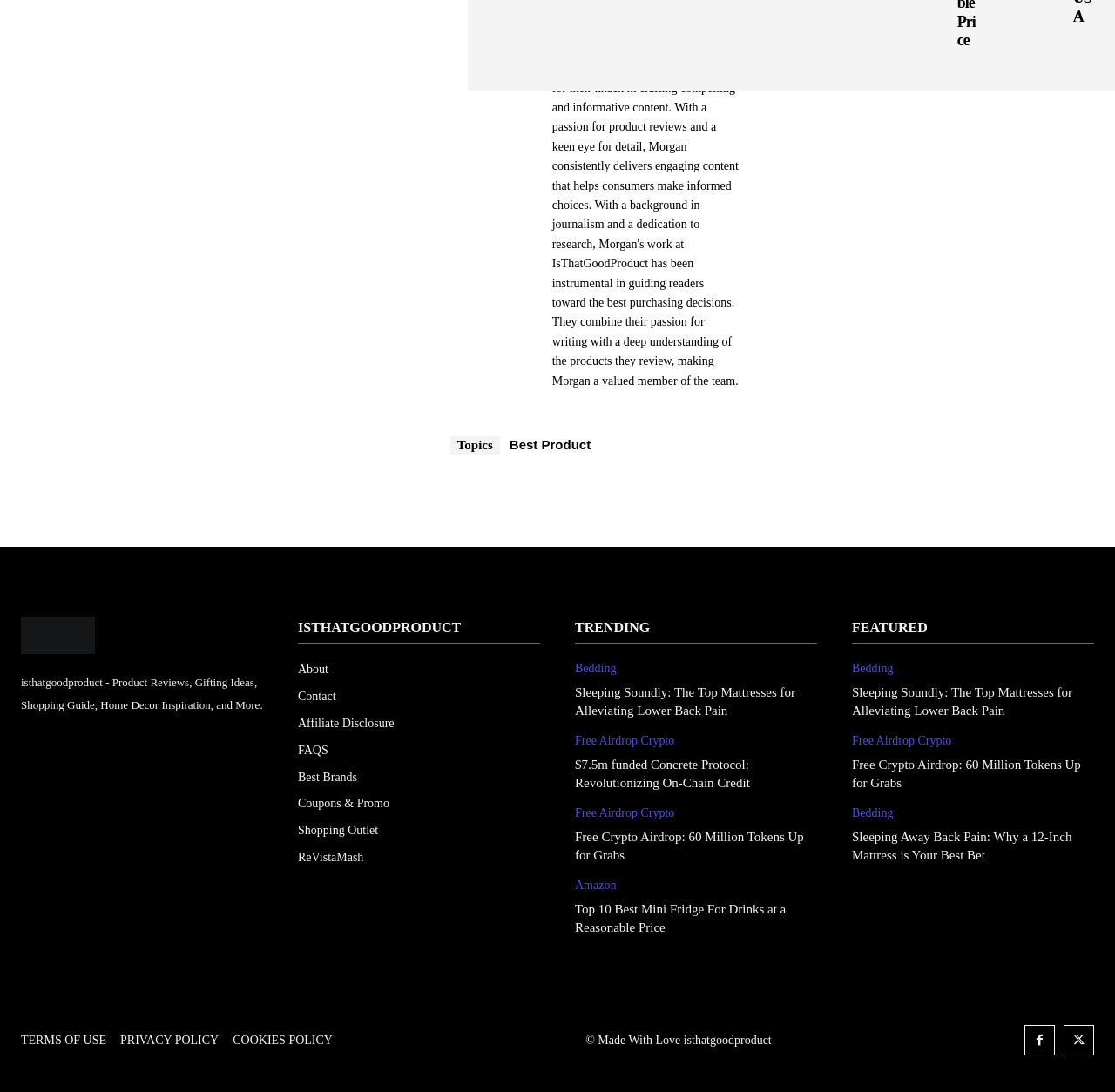What is the category of the 'Bedding' link?
Refer to the image and provide a detailed answer to the question.

I found a link element with the text 'Bedding' and a nearby static text element with the text 'TRENDING', which suggests that the 'Bedding' link is categorized under TRENDING.